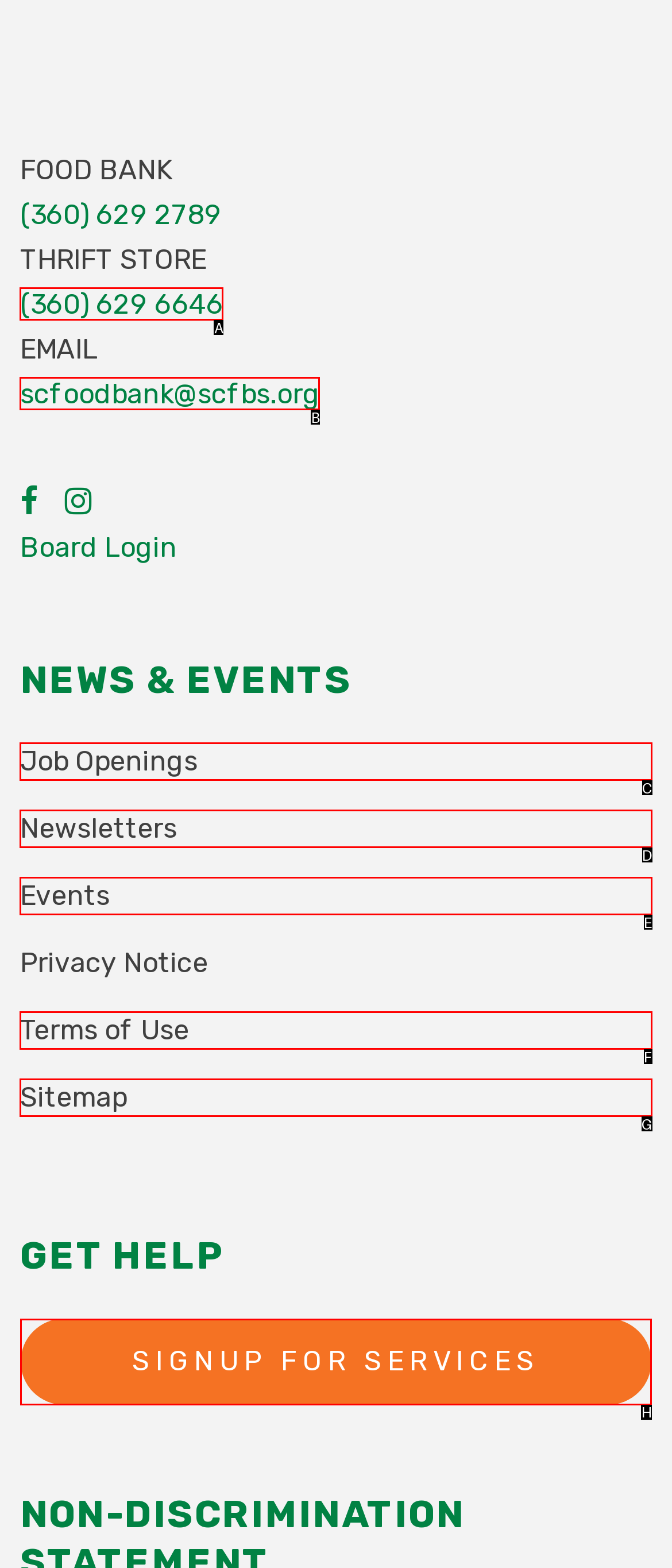Select the correct option from the given choices to perform this task: Signup for services. Provide the letter of that option.

H